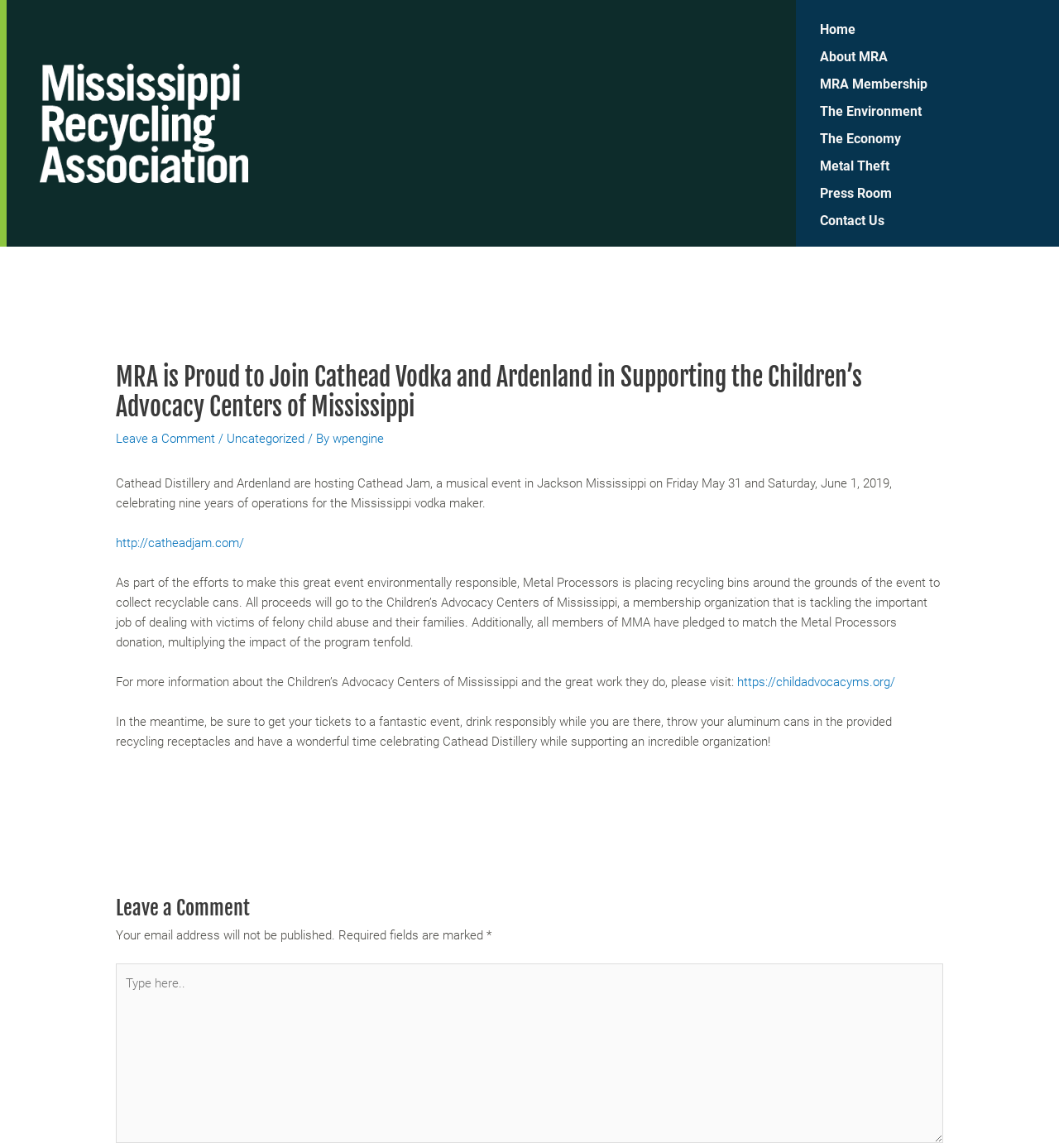Who is matching the Metal Processors donation?
Based on the visual, give a brief answer using one word or a short phrase.

all members of MMA